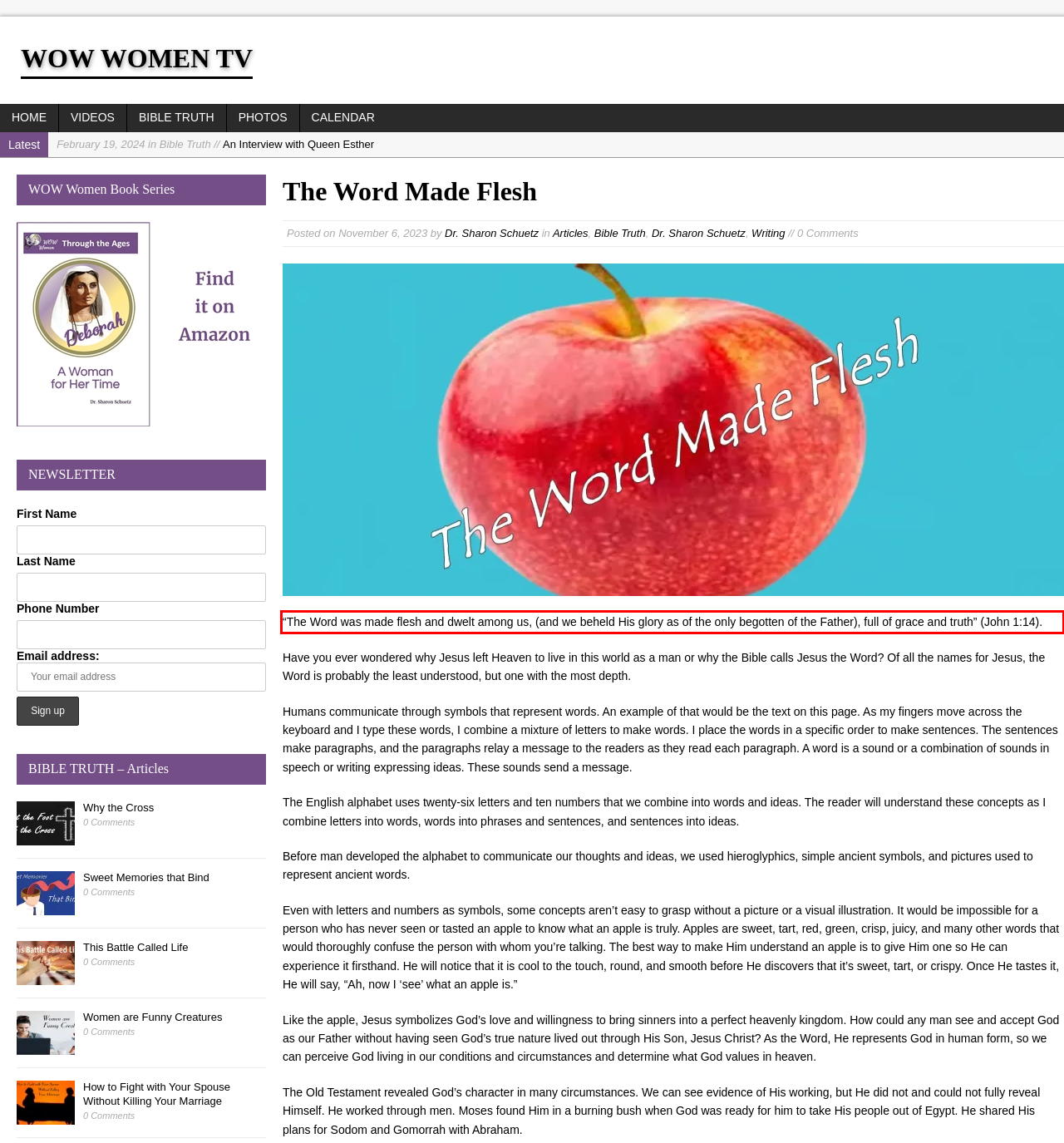Given a screenshot of a webpage containing a red bounding box, perform OCR on the text within this red bounding box and provide the text content.

“The Word was made flesh and dwelt among us, (and we beheld His glory as of the only begotten of the Father), full of grace and truth” (John 1:14).